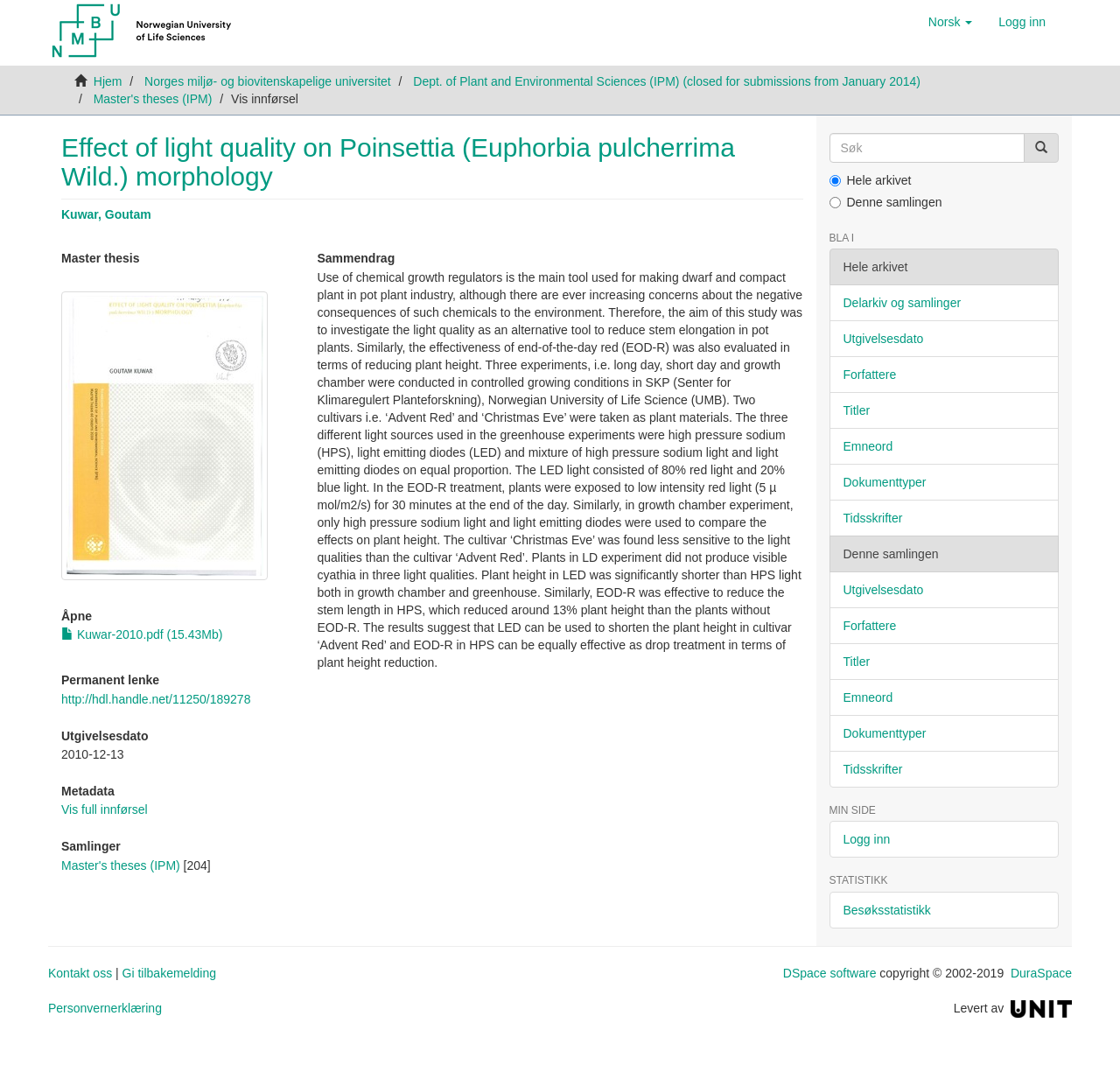Given the description of a UI element: "title="Søk"", identify the bounding box coordinates of the matching element in the webpage screenshot.

[0.914, 0.122, 0.945, 0.15]